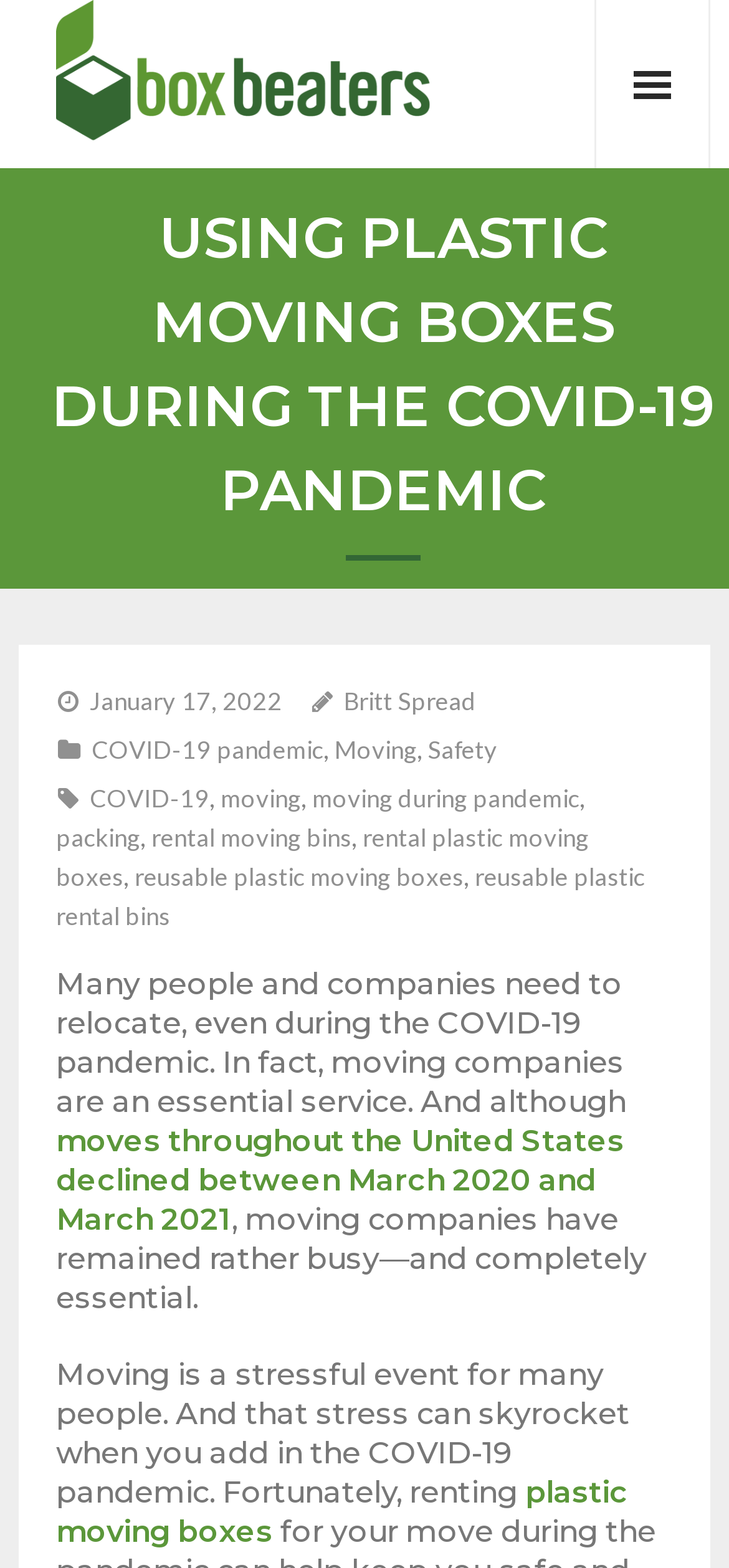Please find and generate the text of the main header of the webpage.

USING PLASTIC MOVING BOXES DURING THE COVID-19 PANDEMIC